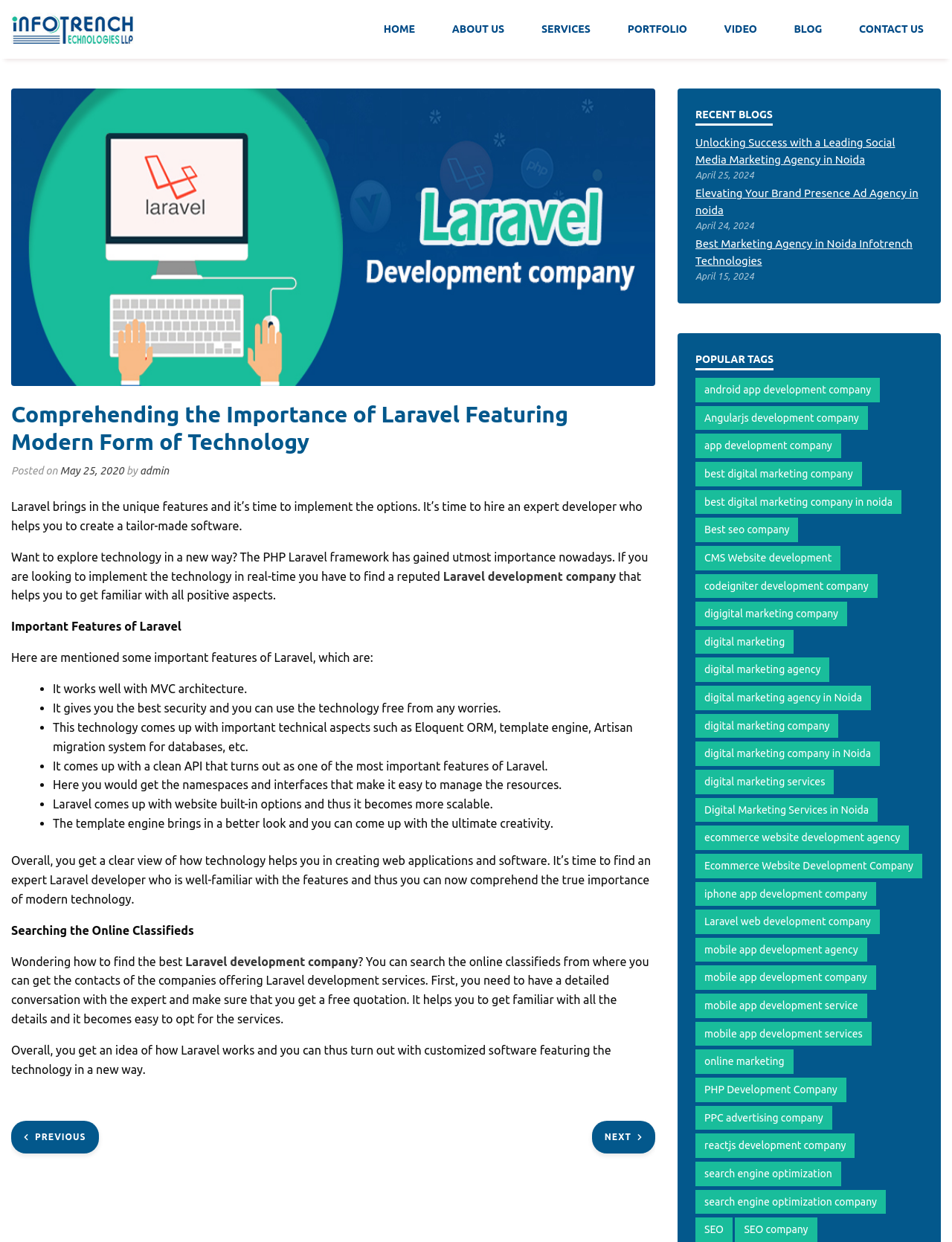What are the features of Laravel?
Examine the webpage screenshot and provide an in-depth answer to the question.

The webpage lists some important features of Laravel, including its ability to work well with MVC architecture, providing the best security, and coming up with important technical aspects such as Eloquent ORM, template engine, Artisan migration system for databases, etc.